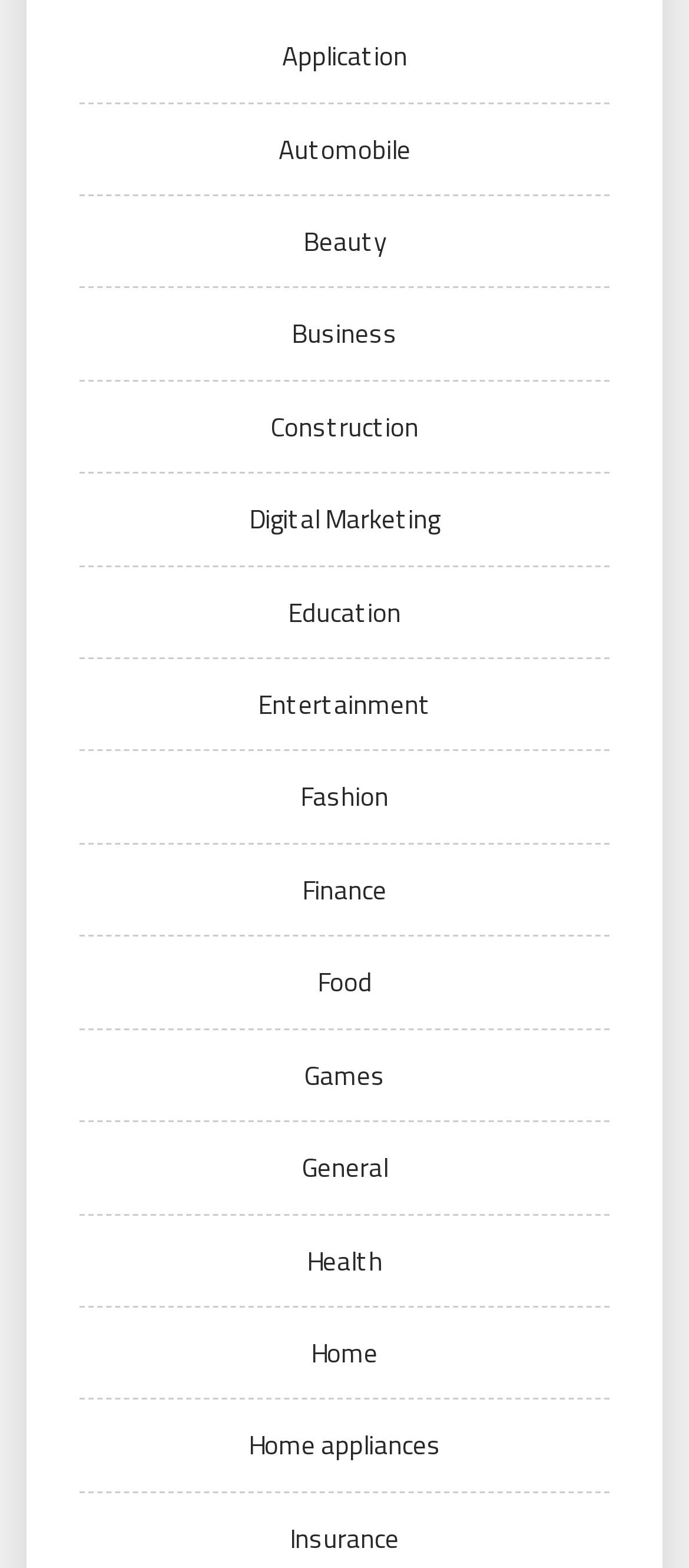What is the category located below 'Digital Marketing'?
Please answer the question as detailed as possible based on the image.

By analyzing the y1 and y2 coordinates of the link elements, I determined that the element with the text 'Education' is located below the element with the text 'Digital Marketing'.